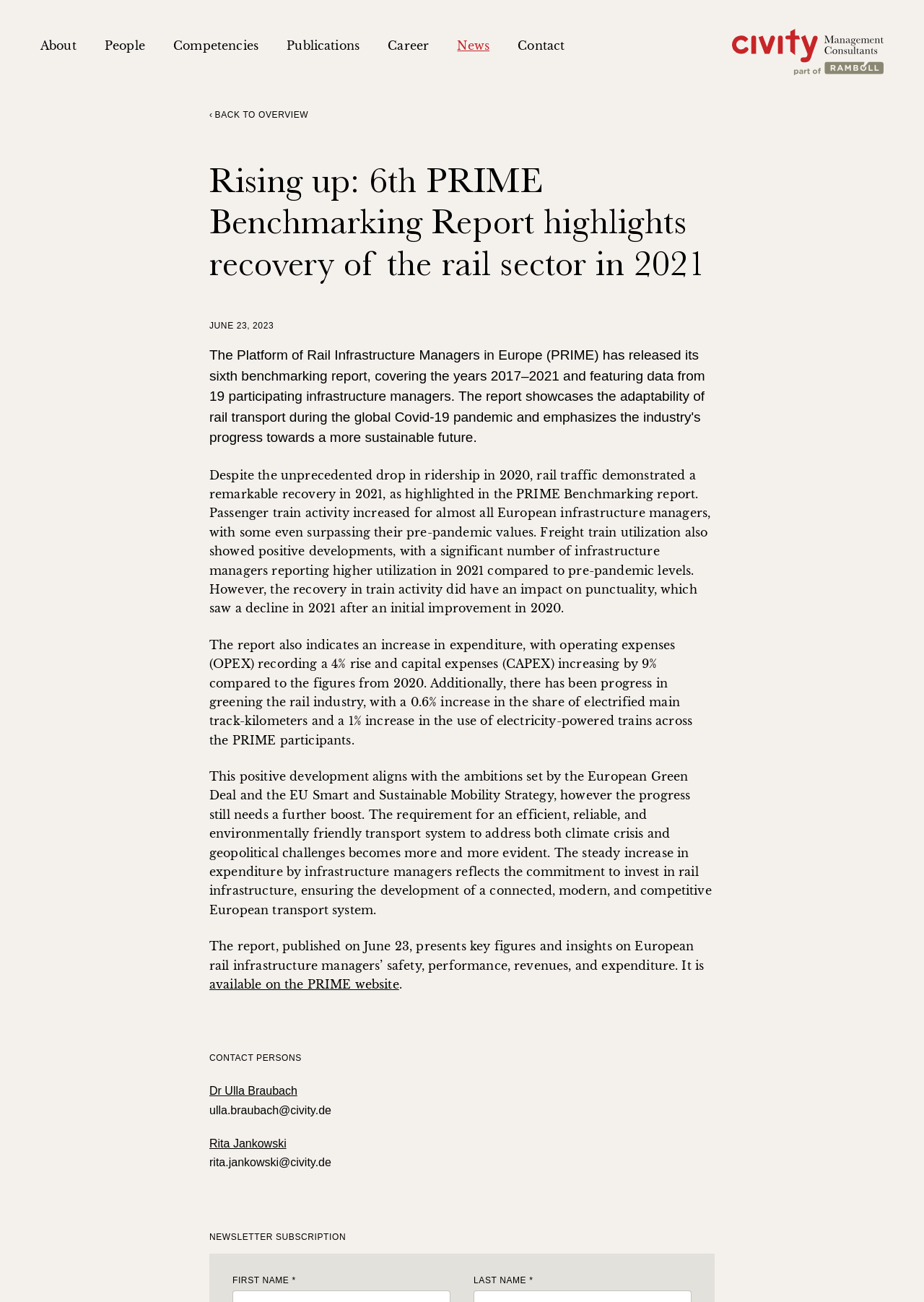What is the purpose of the PRIME Benchmarking report?
Using the information from the image, provide a comprehensive answer to the question.

The purpose of the PRIME Benchmarking report is to present key figures and insights on European rail infrastructure managers’ safety, performance, revenues, and expenditure, as mentioned in the text 'The report, published on June 23, presents key figures and insights on European rail infrastructure managers’ safety, performance, revenues, and expenditure'.